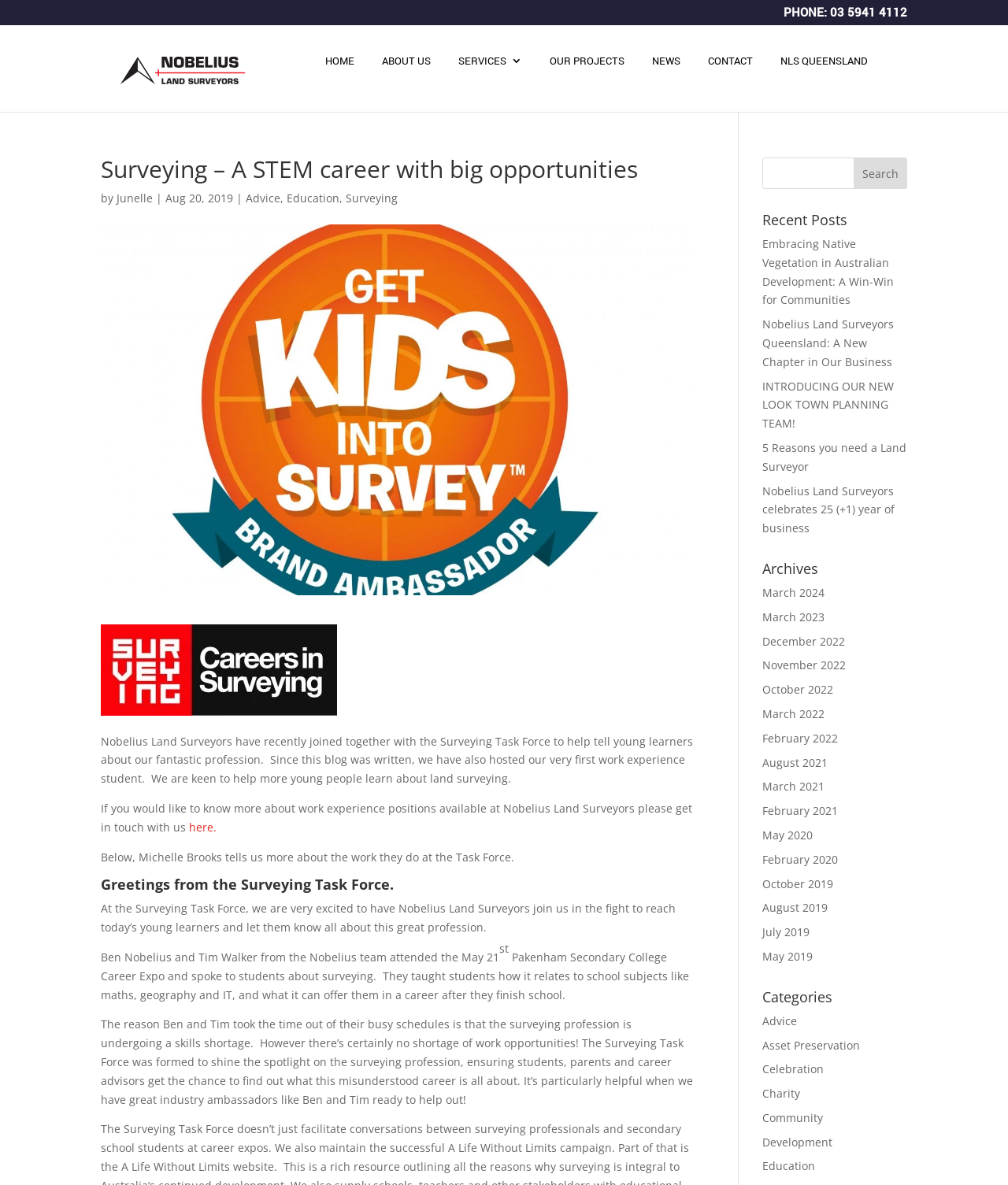Respond with a single word or short phrase to the following question: 
What is the name of the author of the first article?

Junelle